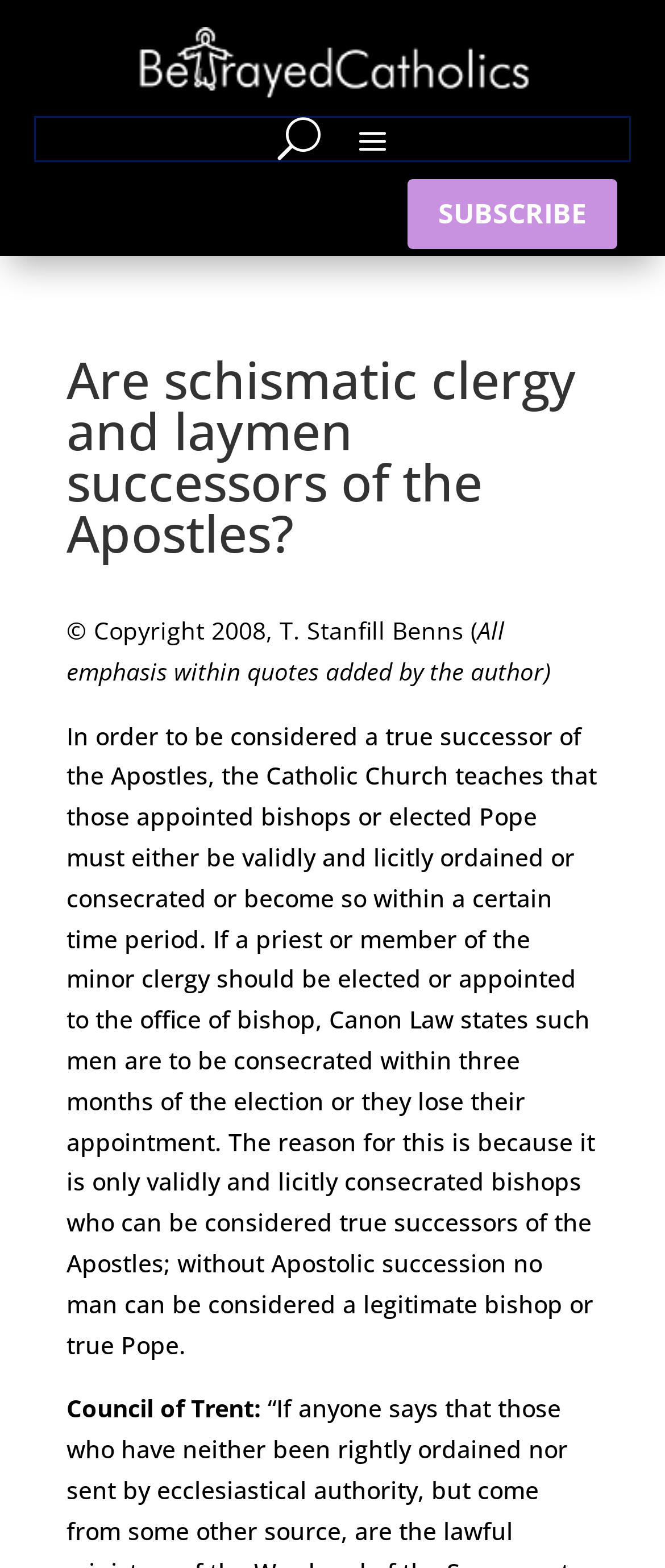What is the name of the council mentioned? From the image, respond with a single word or brief phrase.

Council of Trent